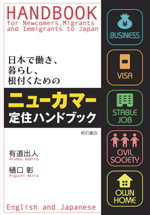Write a descriptive caption for the image, covering all notable aspects.

The image features the cover of the "HANDBOOK for Newcomers, Migrants, and Immigrants to Japan," authored by Dr. Debito Arudou and Akira Higuchi. The handbook is designed to assist individuals who are new to Japan, focusing on essential topics such as securing a stable job, navigating visa processes, understanding civil society, and becoming part of the community. The cover prominently displays the title in both English and Japanese, with various icons representing key themes like business, visa acquisition, stable employment, civil society, and home ownership. The handbook serves as a vital resource for those looking to integrate into Japanese society successfully.